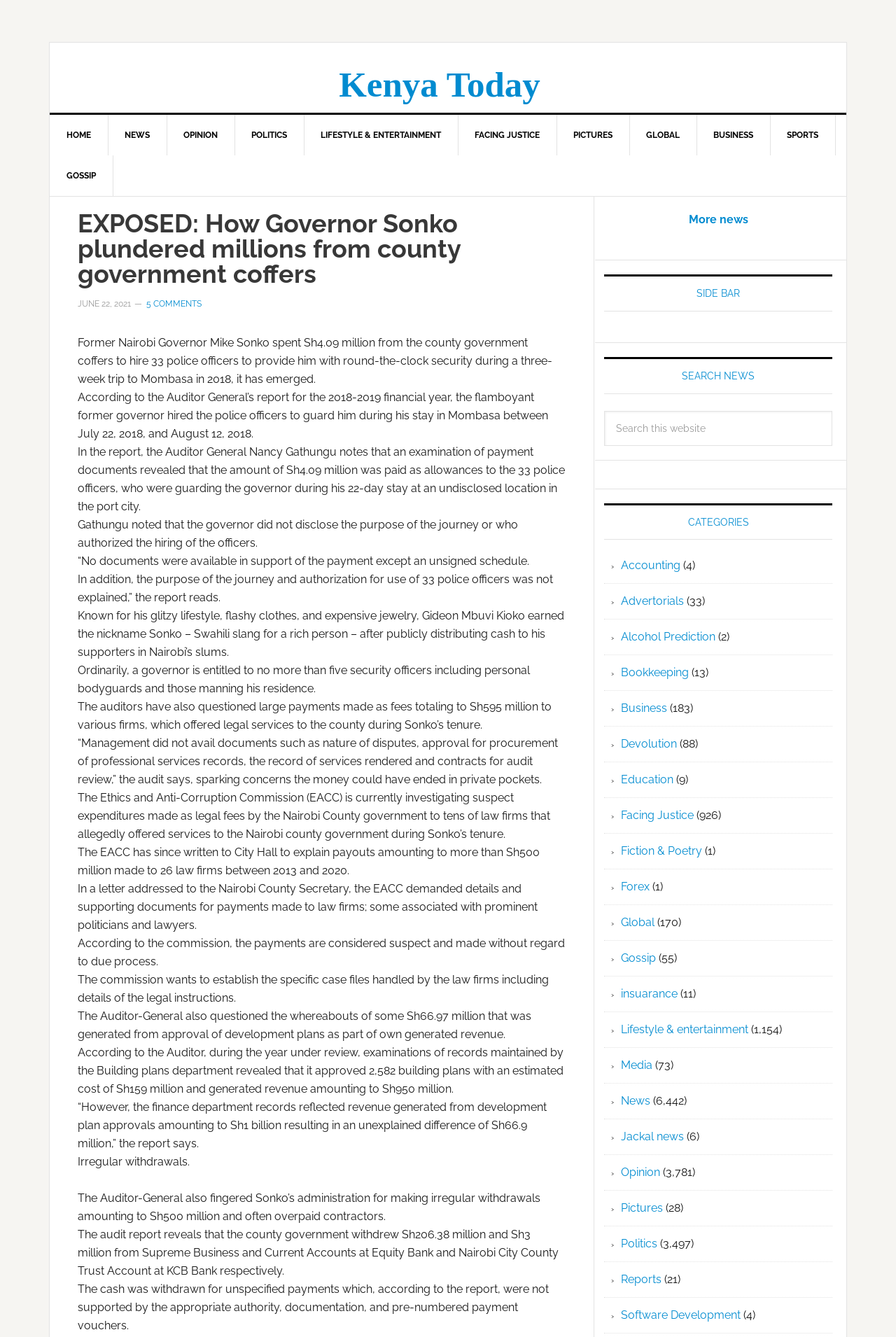Find the bounding box coordinates of the area to click in order to follow the instruction: "View 'Lifestyle & entertainment' category".

[0.693, 0.765, 0.835, 0.775]